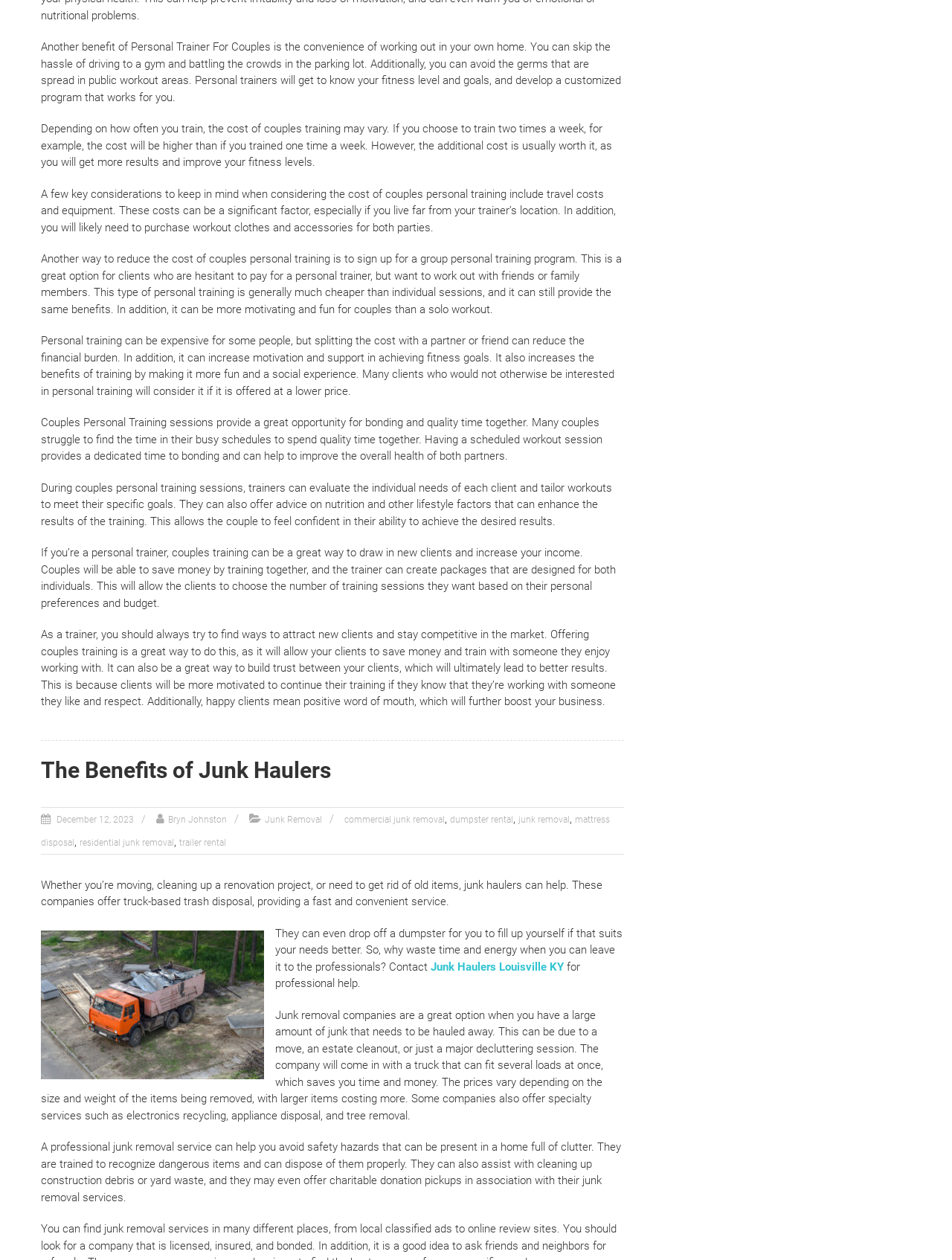Predict the bounding box of the UI element that fits this description: "Junk Haulers Louisville KY".

[0.452, 0.762, 0.592, 0.772]